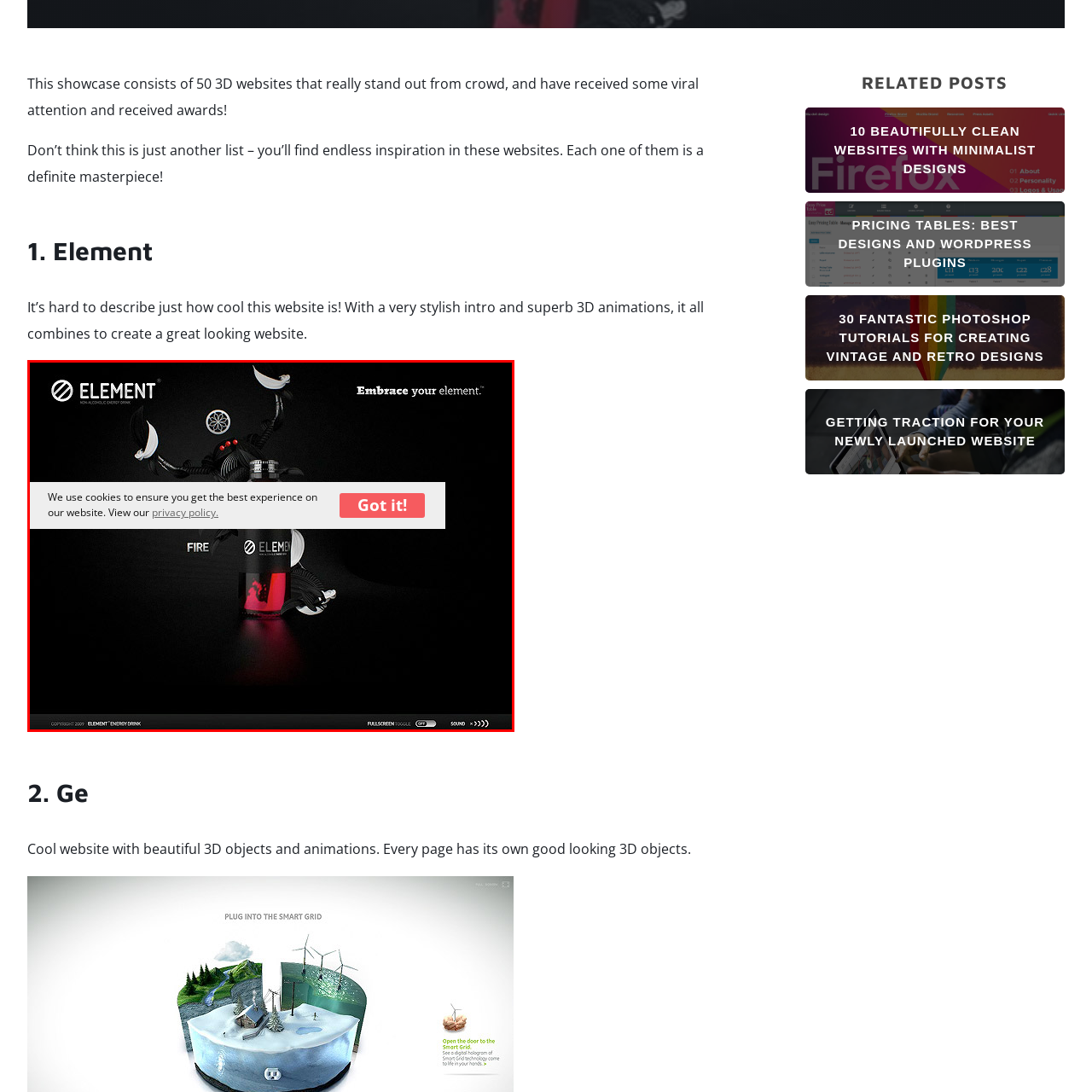Create a detailed description of the image enclosed by the red bounding box.

The image features an eye-catching design for the ELEMENT energy drink brand, presented in a dark background that enhances the vibrancy of the colors. Centered in the image is a sleek, stylized can of ELEMENT, embellished with the word "FIRE" prominently displayed. Surrounding the can, unique artistic elements, including playful shapes and components, suggest a dynamic and energetic theme, embodying the brand's adventurous spirit. 

Overlaying the artwork is a cookie consent notification in a semi-transparent box, reminding visitors that the site uses cookies to enhance user experience. The notification includes a clear "Got it!" button for user acknowledgment, while also providing a link to the privacy policy. The overall composition skillfully blends promotional content with an engaging visual style, inviting viewers to embrace their element.